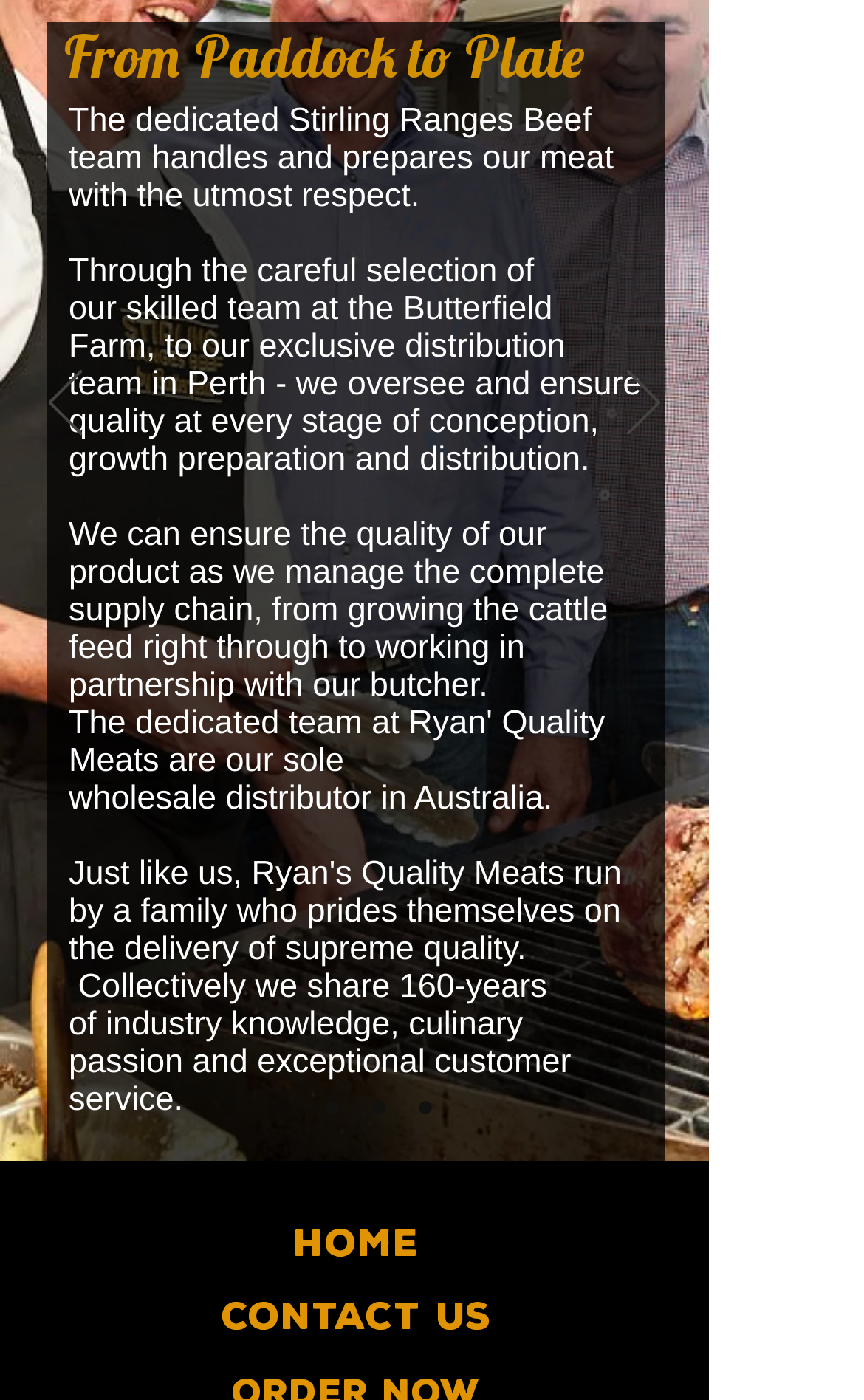Please find the bounding box for the UI element described by: "aria-label="Next"".

[0.726, 0.265, 0.764, 0.316]